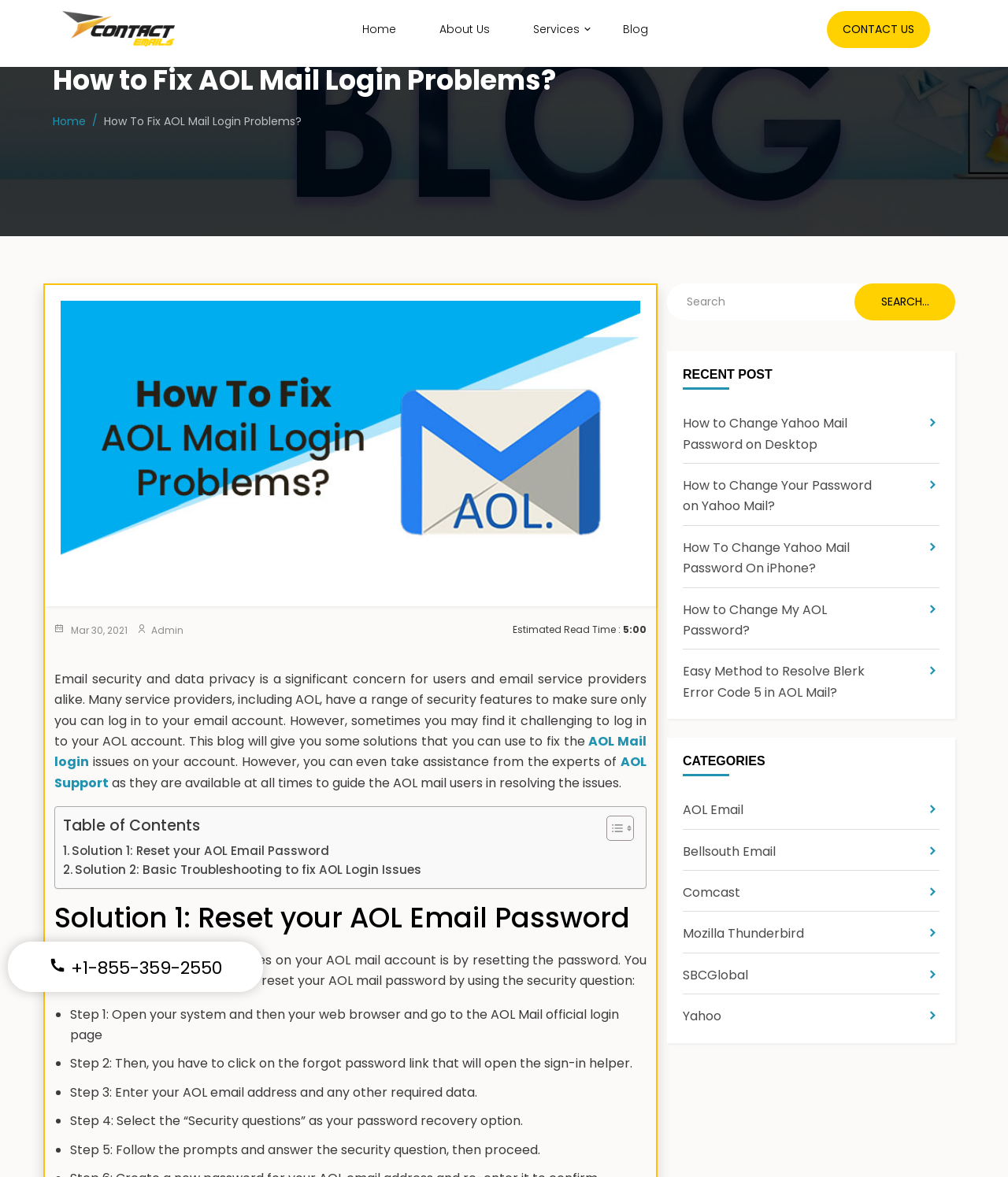Please give a concise answer to this question using a single word or phrase: 
What is the category of the recent post 'How to Change My AOL Password?'?

AOL Email